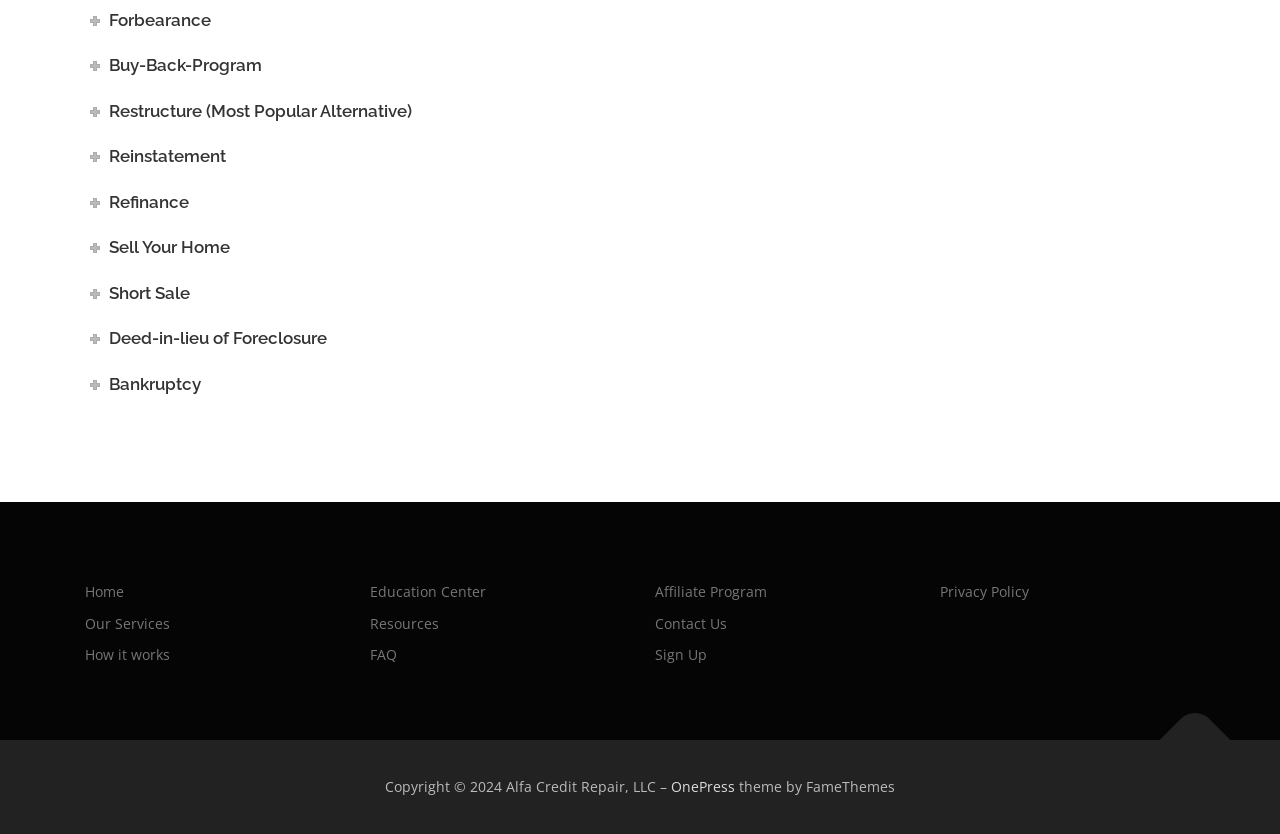Please identify the bounding box coordinates of the area that needs to be clicked to fulfill the following instruction: "Go to Our Services."

[0.066, 0.736, 0.133, 0.759]